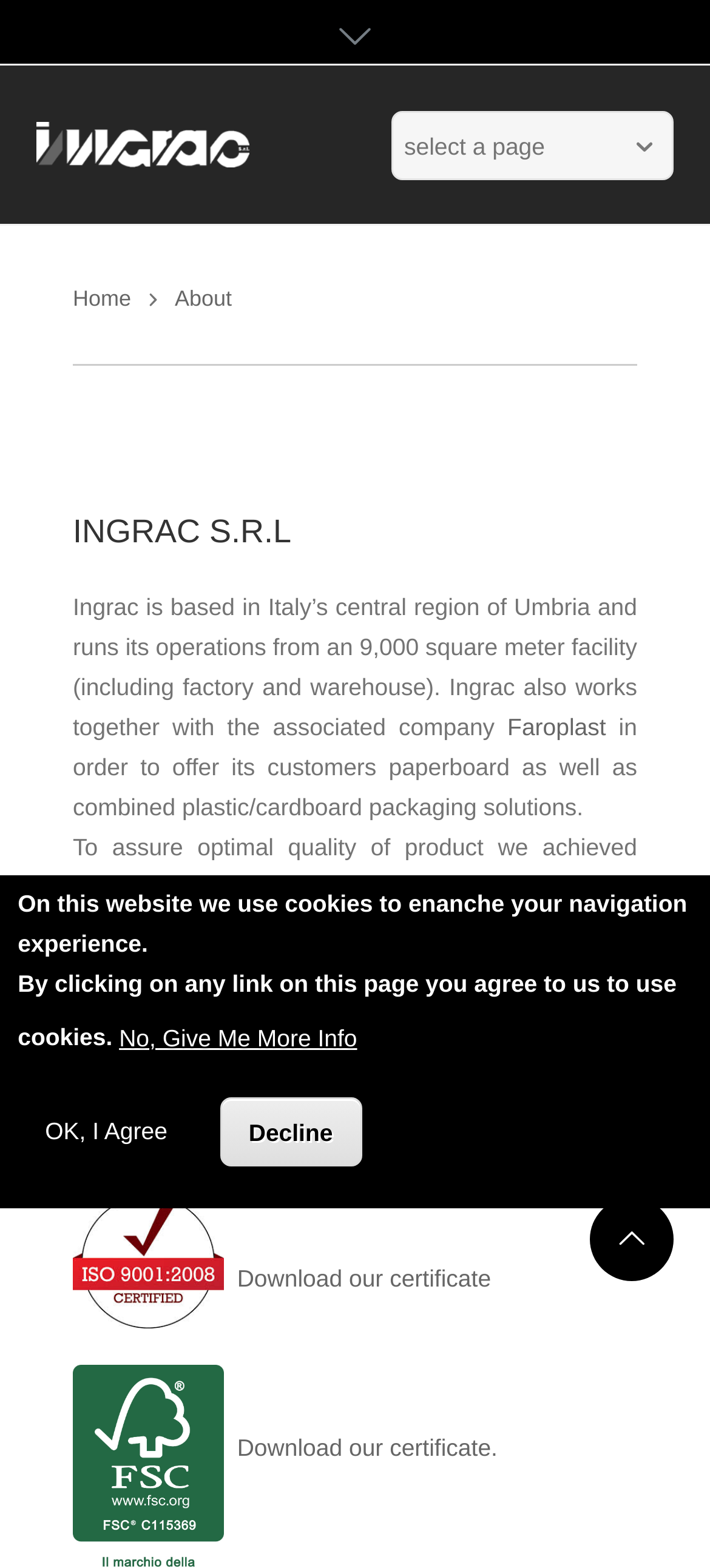Pinpoint the bounding box coordinates of the clickable area needed to execute the instruction: "Select a page from the combobox". The coordinates should be specified as four float numbers between 0 and 1, i.e., [left, top, right, bottom].

[0.551, 0.07, 0.949, 0.119]